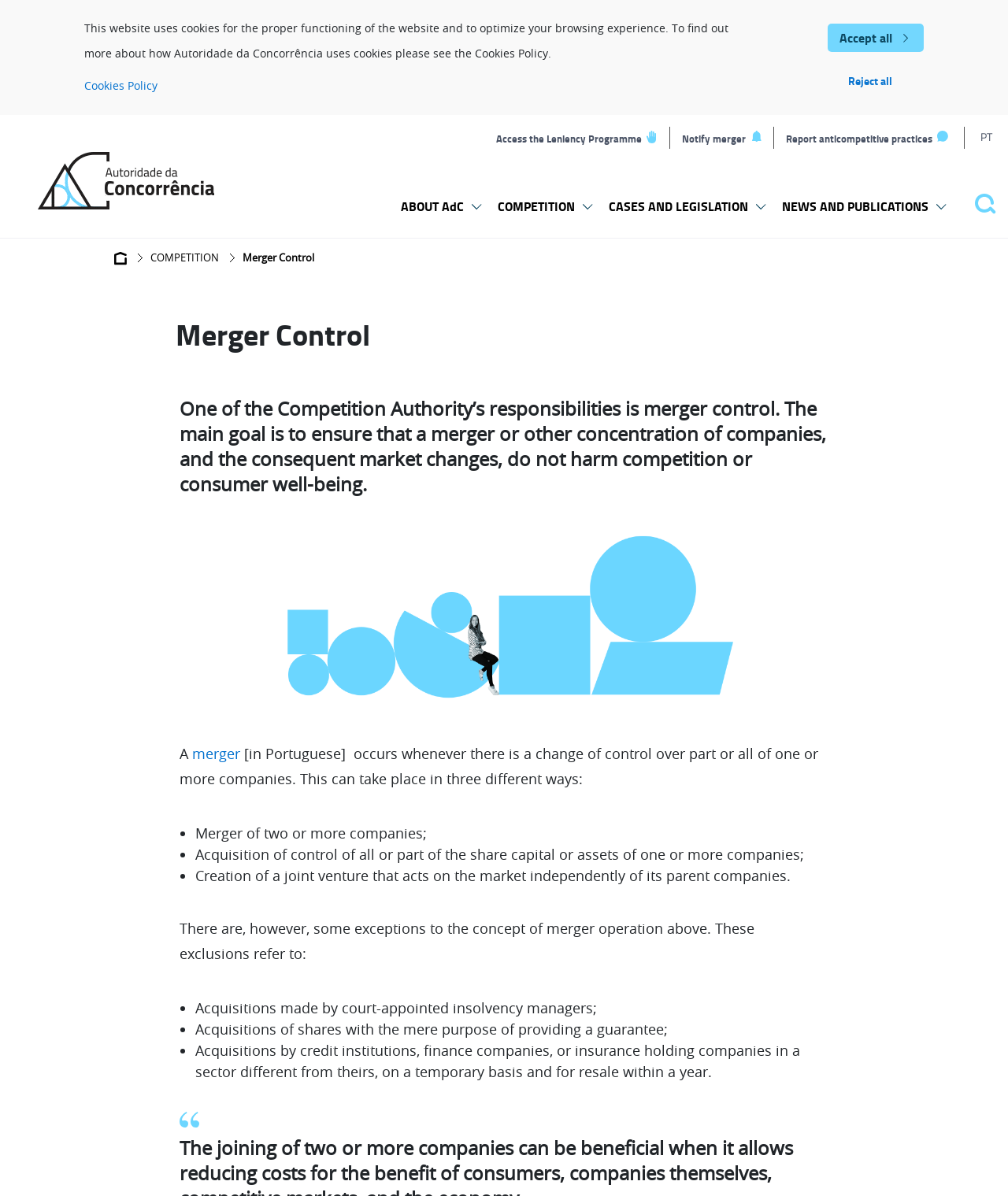Please give a short response to the question using one word or a phrase:
What are the exceptions to the concept of merger operation?

Acquisitions by insolvency managers, acquisitions for guarantee, acquisitions by credit institutions